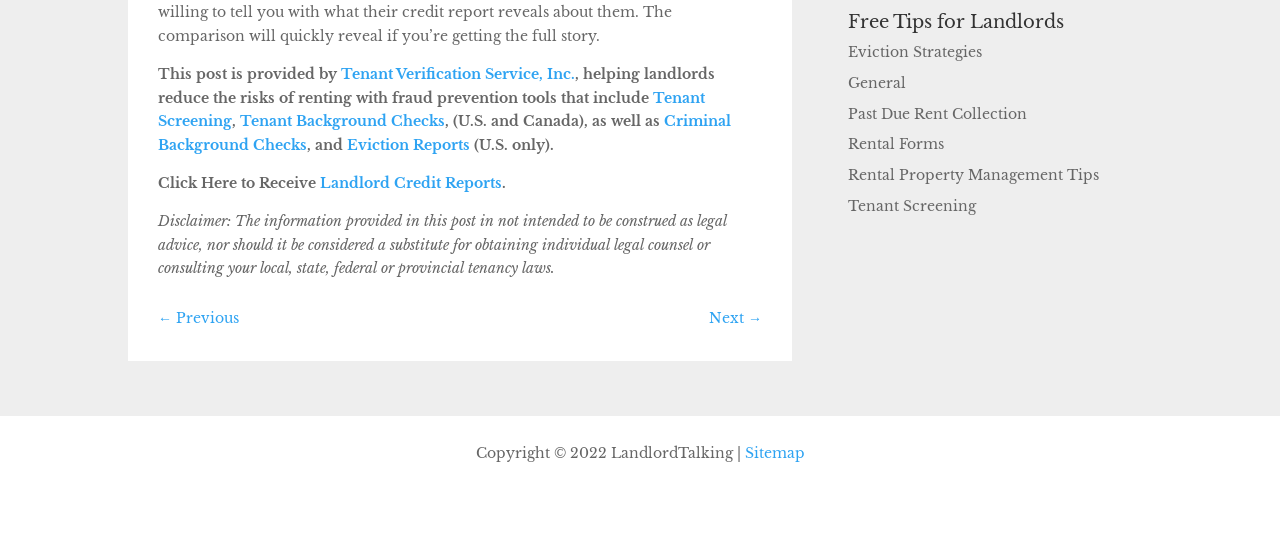Identify the bounding box coordinates for the UI element described as: "Tenant Screening". The coordinates should be provided as four floats between 0 and 1: [left, top, right, bottom].

[0.663, 0.353, 0.763, 0.385]